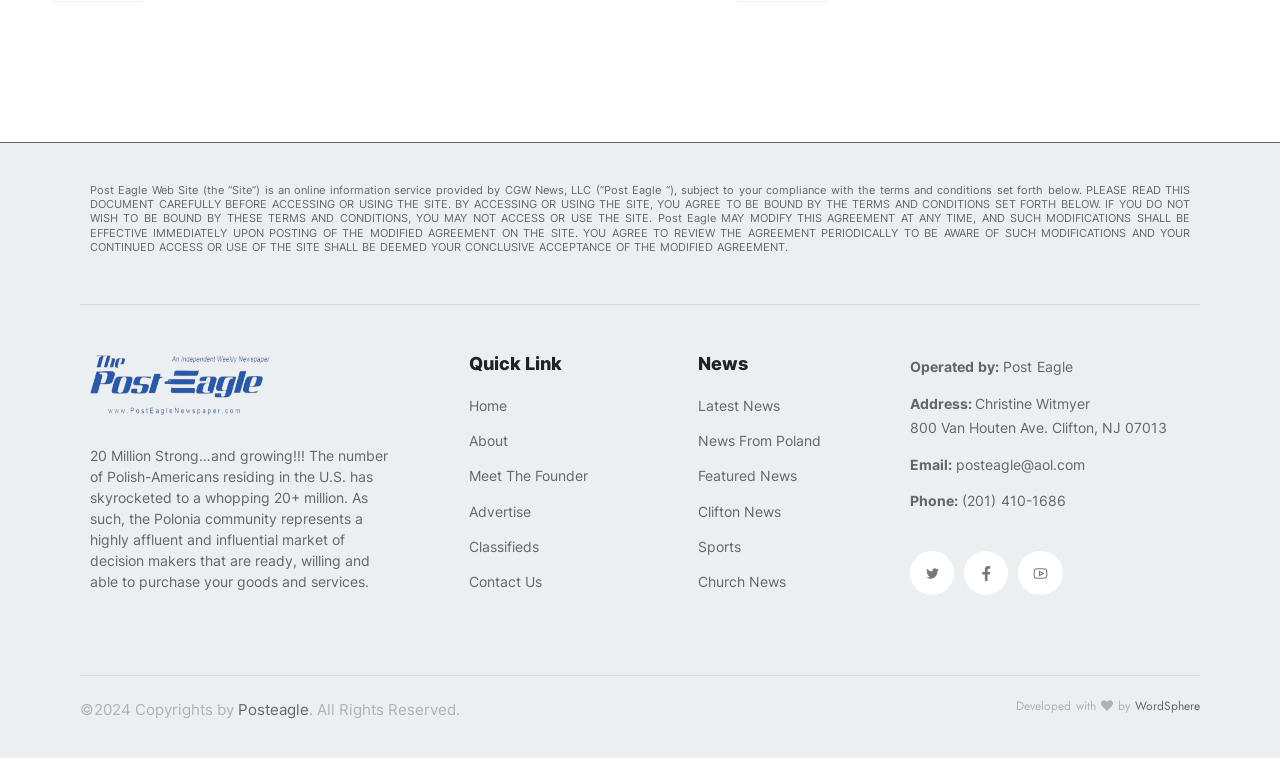What social media platforms does the website have?
Look at the image and respond with a one-word or short phrase answer.

Twitter, Facebook, Youtube